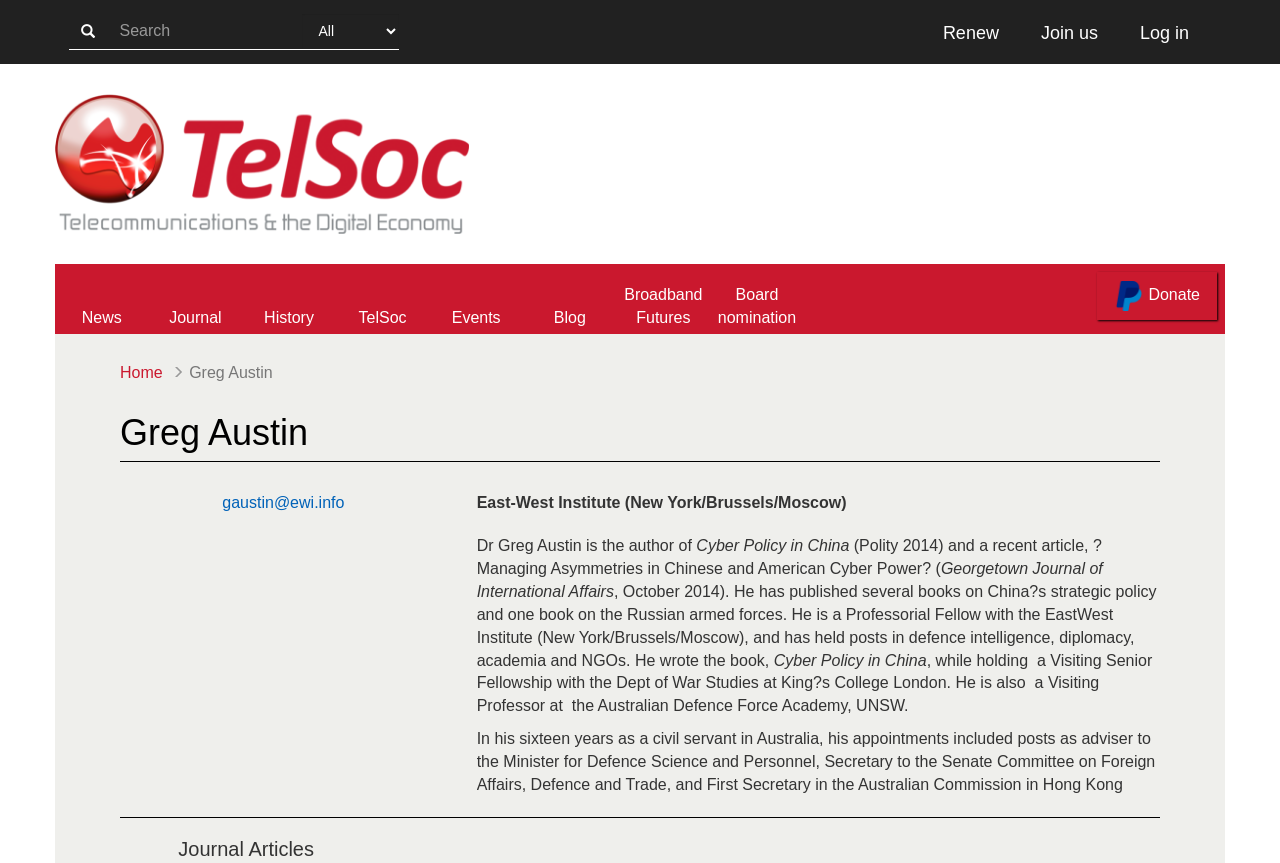Generate a thorough caption detailing the webpage content.

The webpage is about Dr. Greg Austin, an author and expert in cyber policy and international affairs. At the top of the page, there is a search bar with a search button, a combobox to select the search type, and three buttons to renew, join, or log in. Below this, there are several links to different sections of the website, including Home, News, Journal, About, Authors, Issues, History, and more.

On the left side of the page, there is a profile section with a heading "Greg Austin" and a link to his email address. Below this, there is a brief bio that describes Dr. Austin's background, including his authorship of "Cyber Policy in China" and a recent article on managing asymmetries in Chinese and American cyber power. The bio also mentions his affiliation with the East-West Institute and his previous posts in defense intelligence, diplomacy, academia, and NGOs.

Further down the page, there is a section with a heading "Journal Articles" and a separator line below it. The page also features a PayPal donate button with a PayPal logo image on the right side.

In terms of layout, the page has a clean and organized structure, with clear headings and concise text. The links and buttons are arranged in a logical and easy-to-follow manner, making it easy to navigate the page.